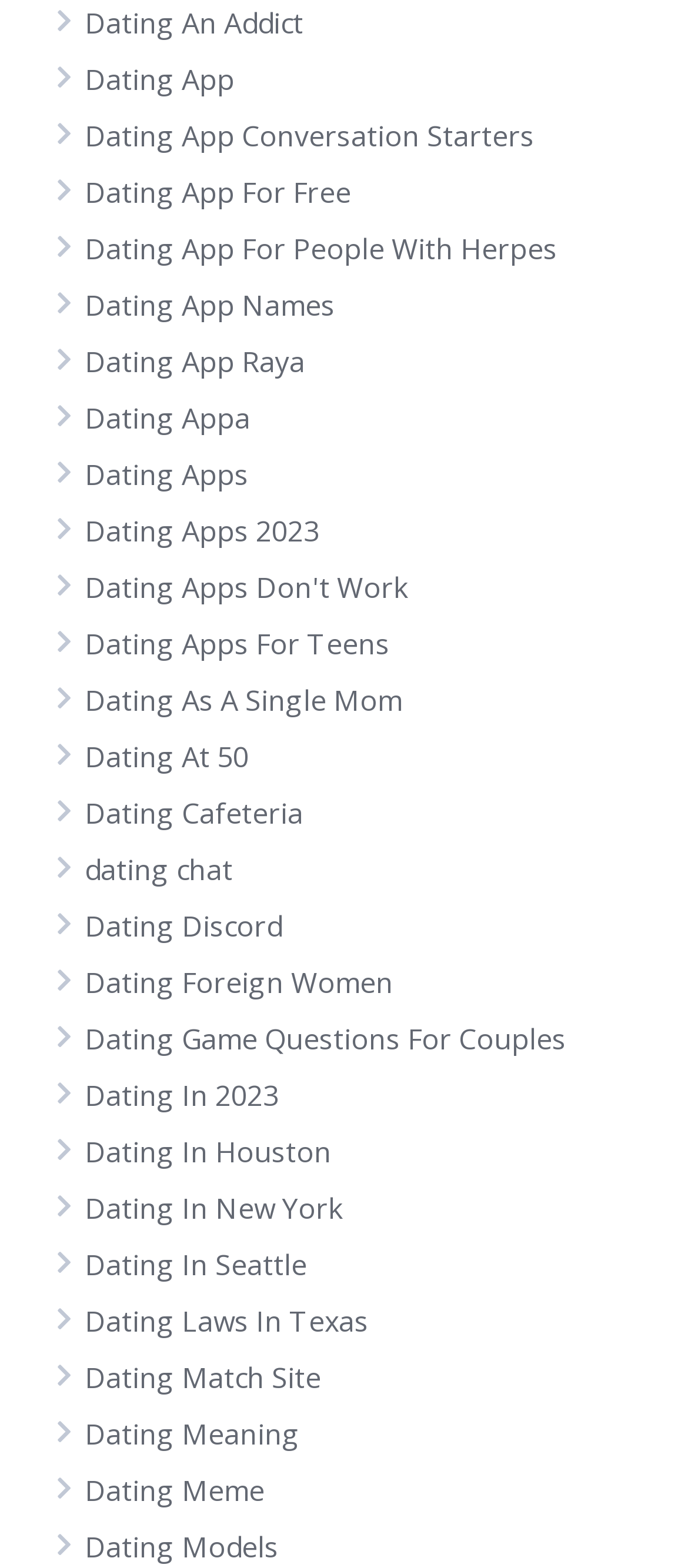Using the information shown in the image, answer the question with as much detail as possible: What is the purpose of this webpage?

Based on the numerous links related to dating, relationships, and dating apps, I infer that the purpose of this webpage is to provide resources and information for individuals interested in dating.